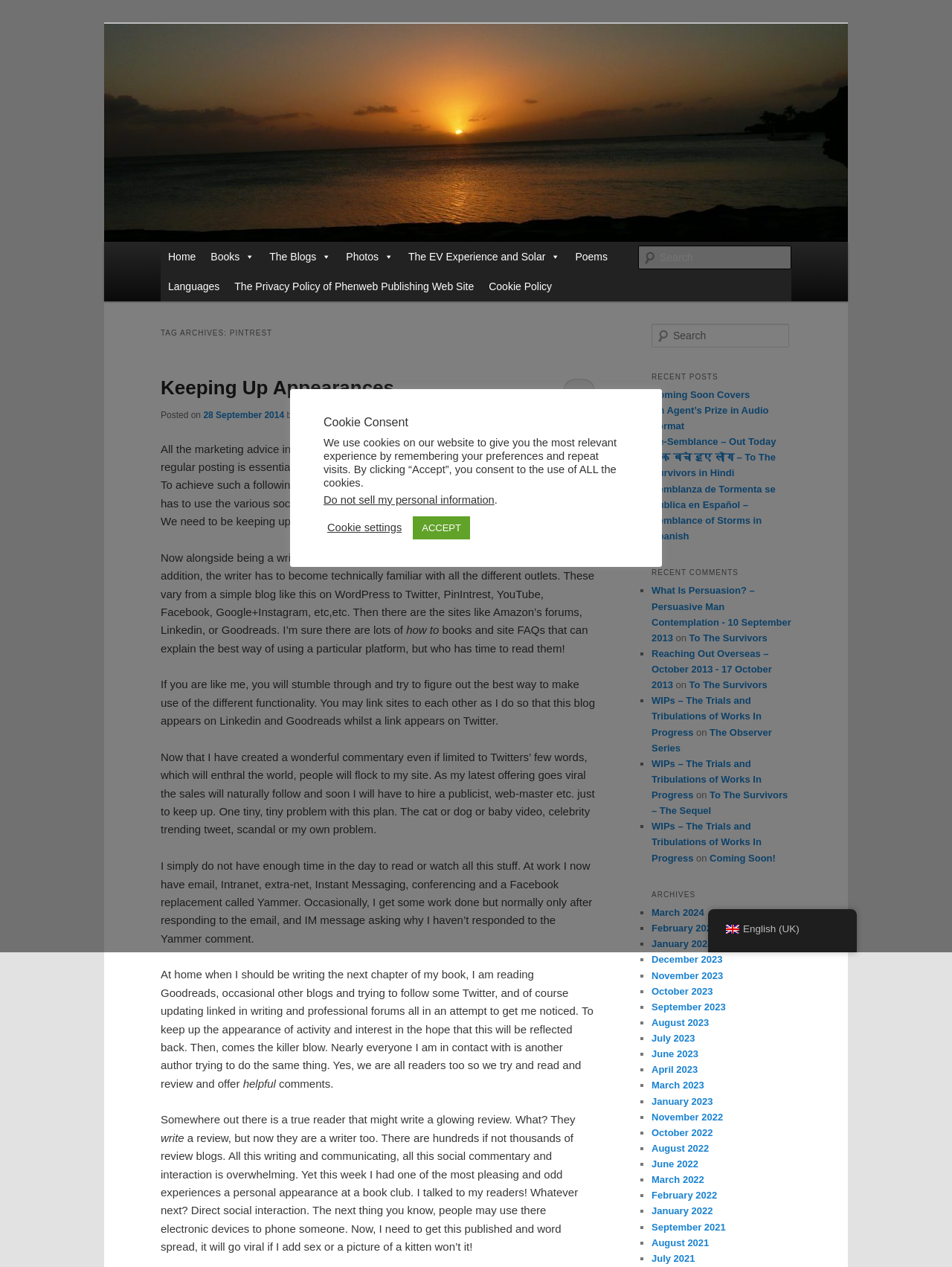Answer the following query concisely with a single word or phrase:
What is the title of the blog post?

Keeping Up Appearances